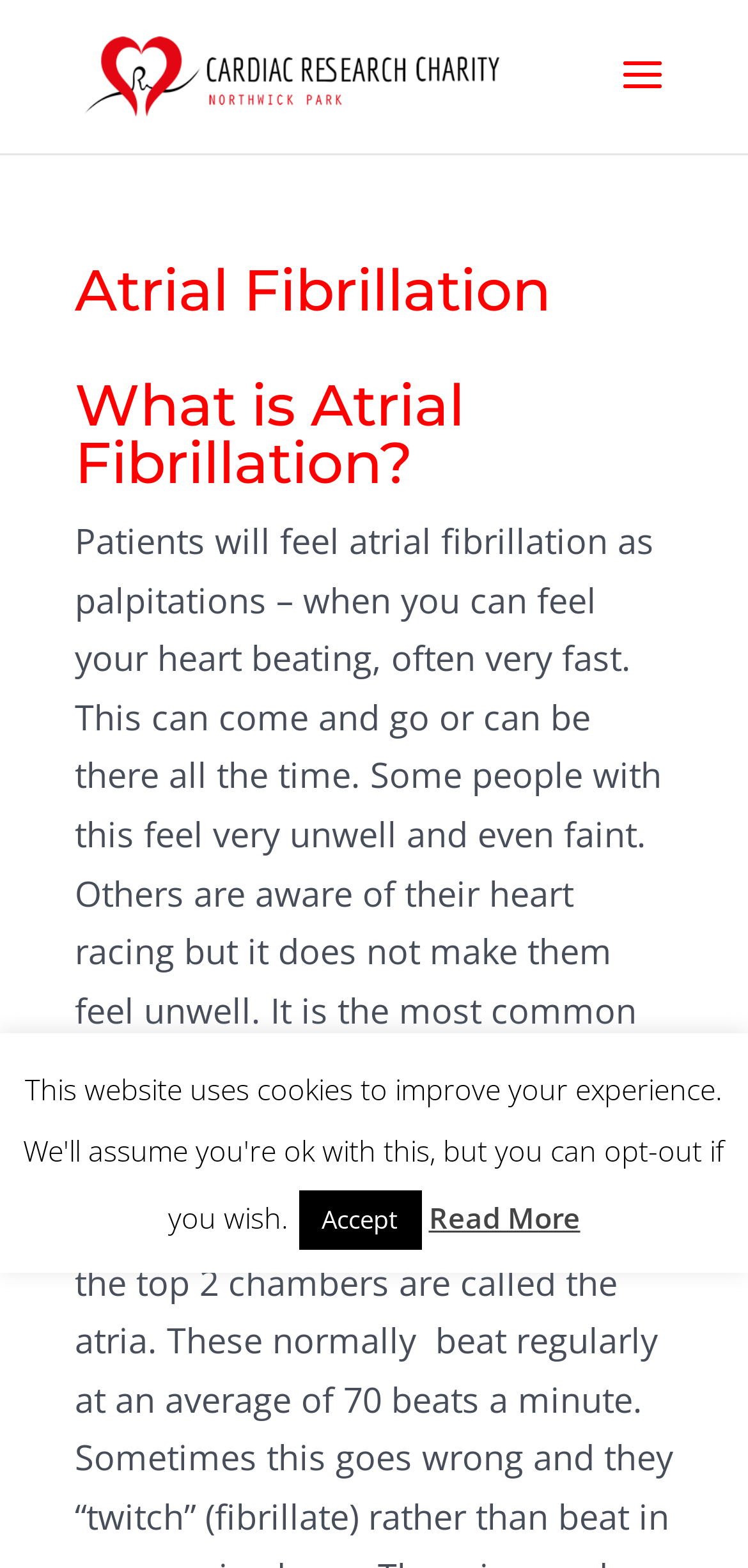What is atrial fibrillation felt as? Refer to the image and provide a one-word or short phrase answer.

palpitations